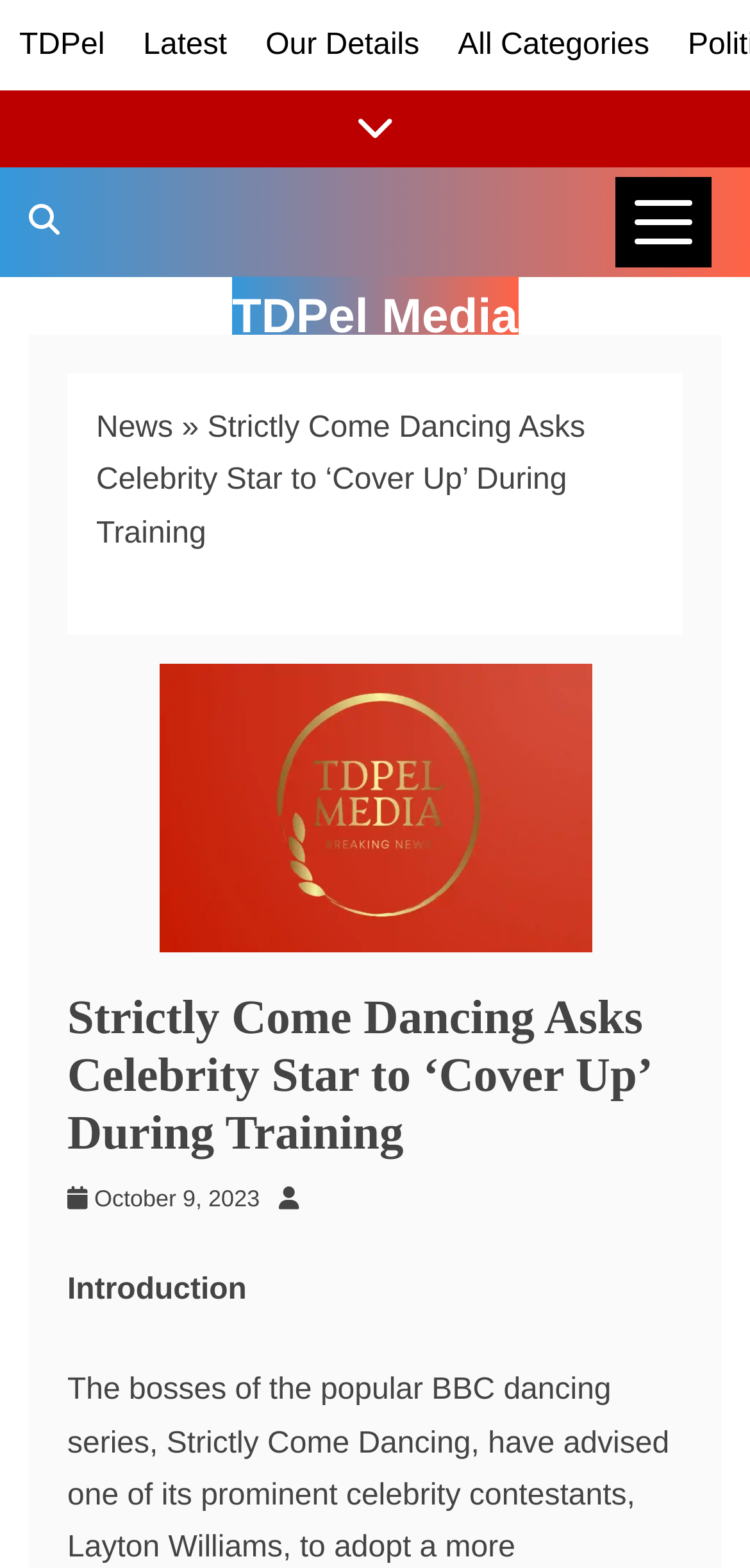Locate the bounding box coordinates of the element that should be clicked to fulfill the instruction: "View October 9, 2023 news".

[0.126, 0.756, 0.346, 0.773]